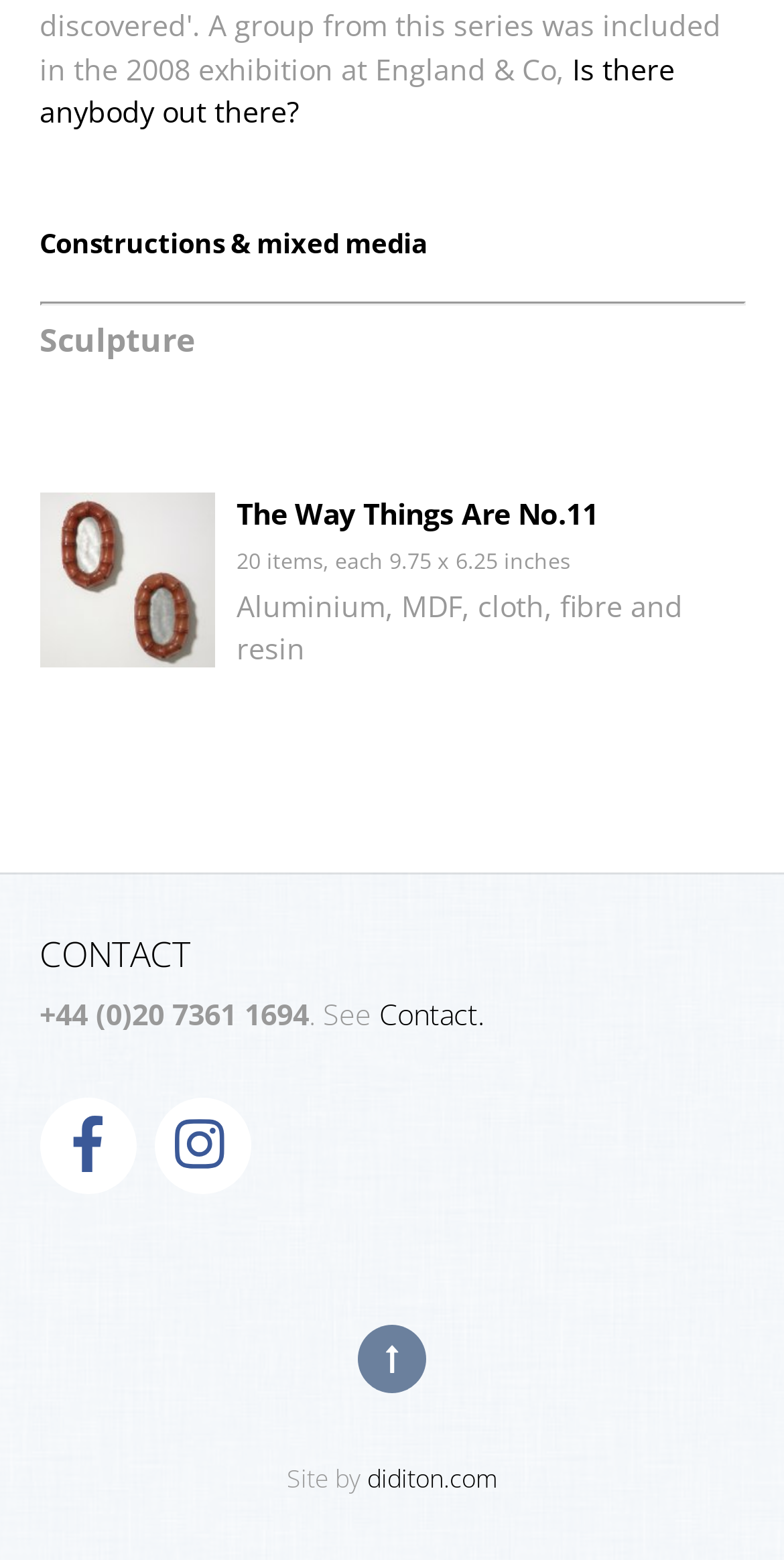Given the element description aria-label="facebook", predict the bounding box coordinates for the UI element in the webpage screenshot. The format should be (top-left x, top-left y, bottom-right x, bottom-right y), and the values should be between 0 and 1.

[0.05, 0.72, 0.173, 0.745]